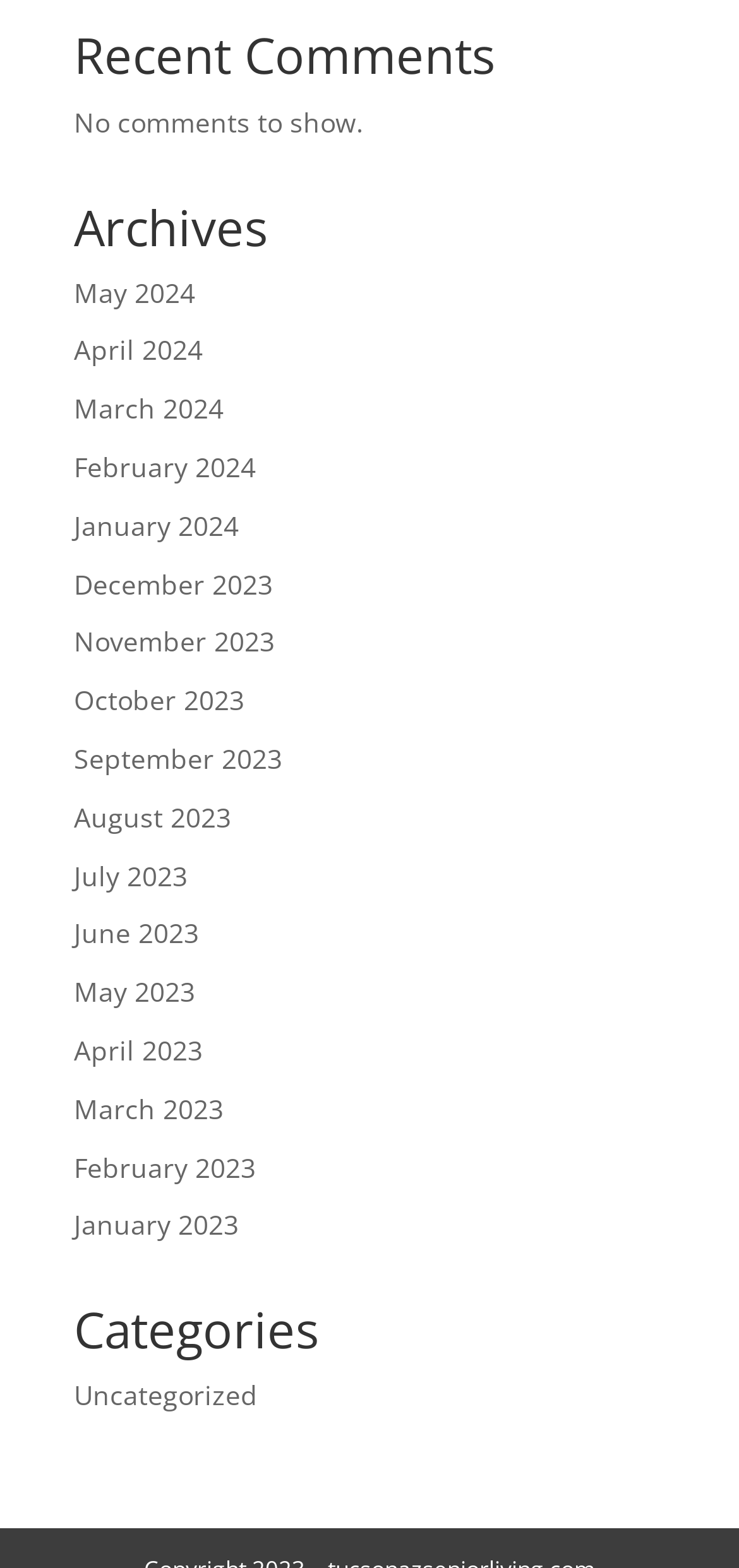Consider the image and give a detailed and elaborate answer to the question: 
Are there any comments shown on the webpage?

I checked the 'Recent Comments' section and found a message saying 'No comments to show.', which indicates that there are no comments displayed on the webpage.